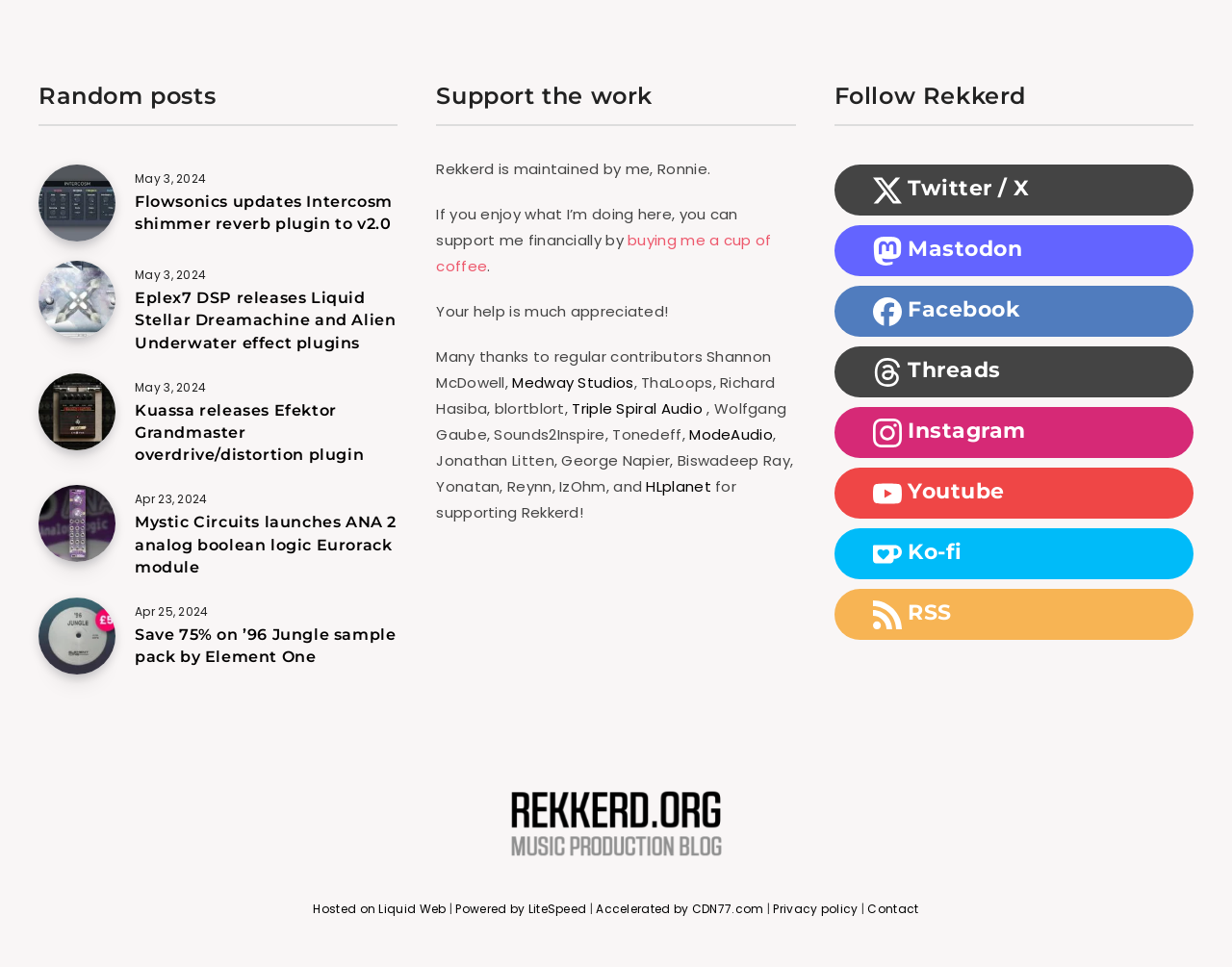Please provide the bounding box coordinates for the element that needs to be clicked to perform the following instruction: "Follow Rekkerd on Twitter". The coordinates should be given as four float numbers between 0 and 1, i.e., [left, top, right, bottom].

[0.677, 0.17, 0.969, 0.223]